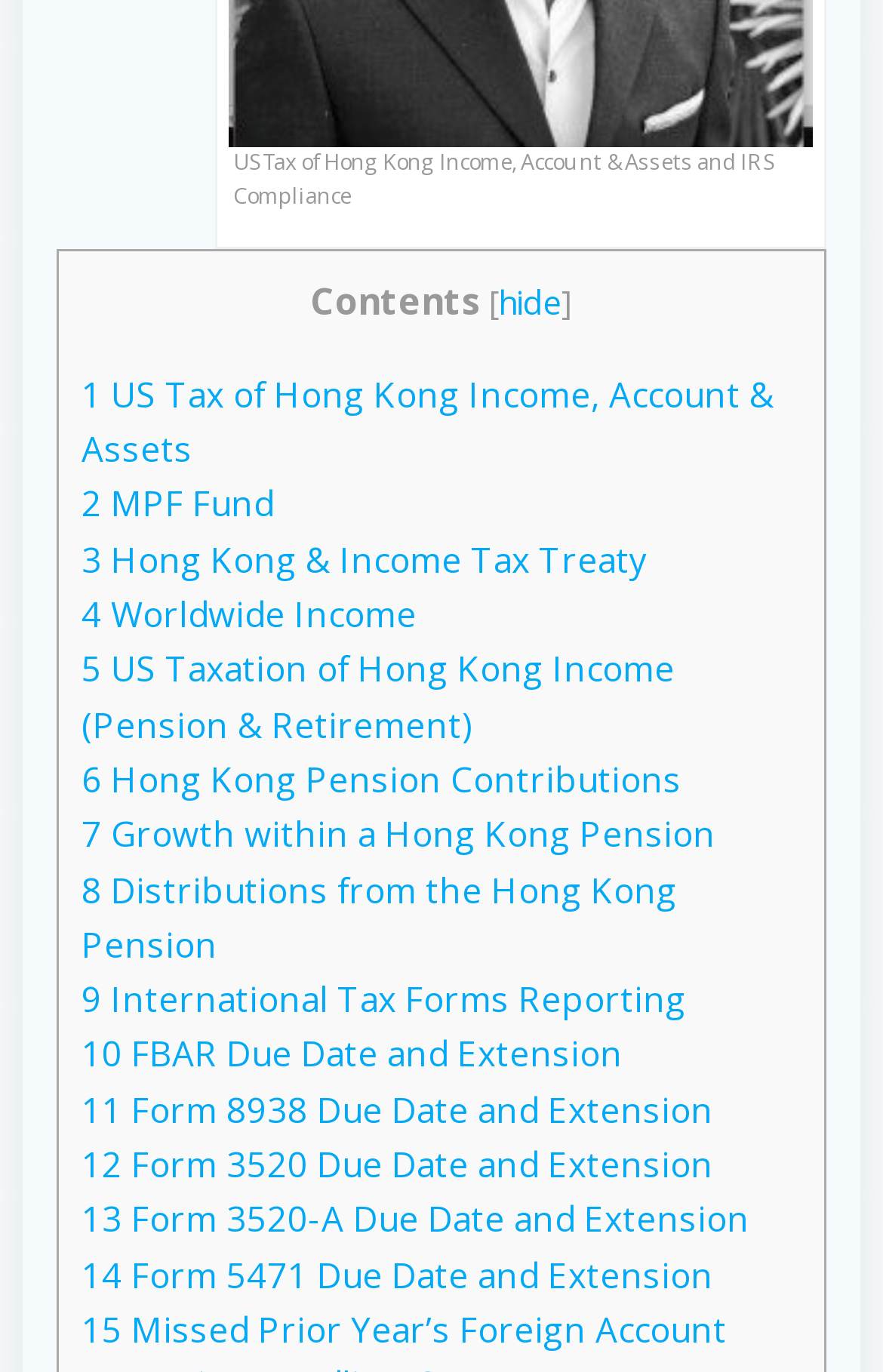Please answer the following question using a single word or phrase: 
How many links are there on the webpage?

14